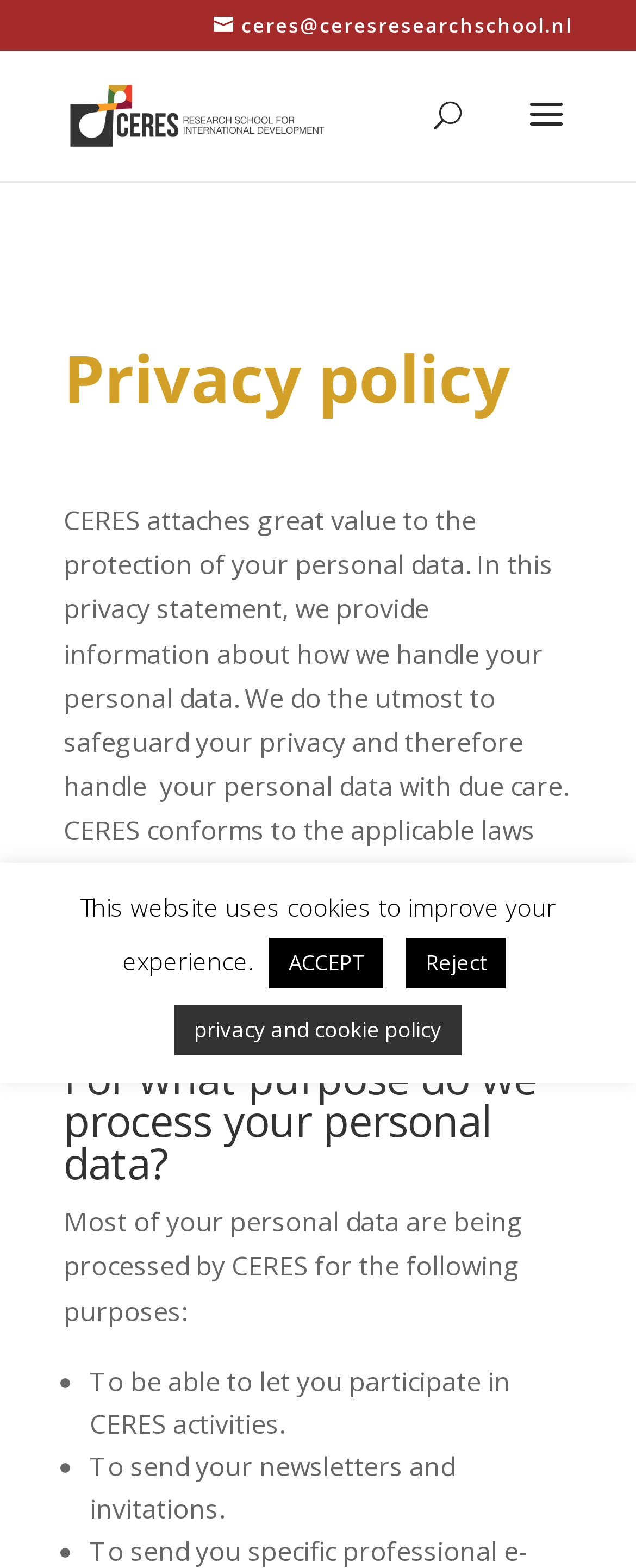Generate a comprehensive caption for the webpage you are viewing.

The webpage is about the privacy policy of CERES Research School. At the top, there is a link to an email address, ceres@ceresresearchschool.nl, and a link to the CERES Research School website, accompanied by a logo image. A search bar is located to the right of these links.

Below the top section, there is a heading that reads "Privacy policy". This is followed by a paragraph of text that explains how CERES handles personal data, emphasizing the importance of protecting privacy and conforming to applicable laws and regulations.

Further down, there is another heading that asks "For what purpose do we process your personal data?" This is followed by a paragraph that explains the purposes of processing personal data, including allowing participation in CERES activities and sending newsletters and invitations. This information is presented in a list format with bullet points.

At the bottom of the page, there is a notice that informs users that the website uses cookies to improve their experience. Below this notice, there are two buttons, "ACCEPT" and "Reject", allowing users to choose their preference regarding cookies. A link to the privacy and cookie policy is also provided nearby.